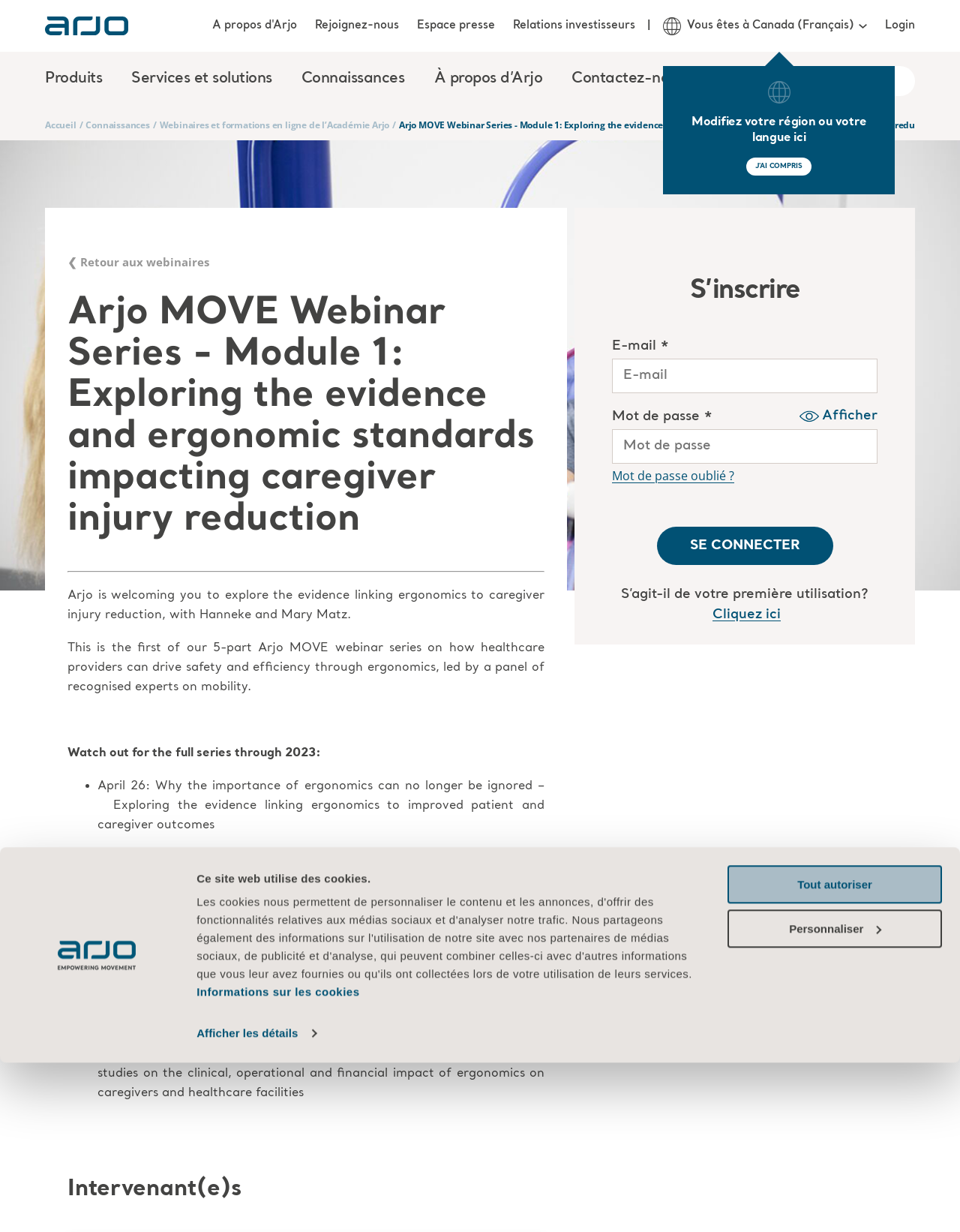Provide a short answer to the following question with just one word or phrase: How many webinars are in the series?

5